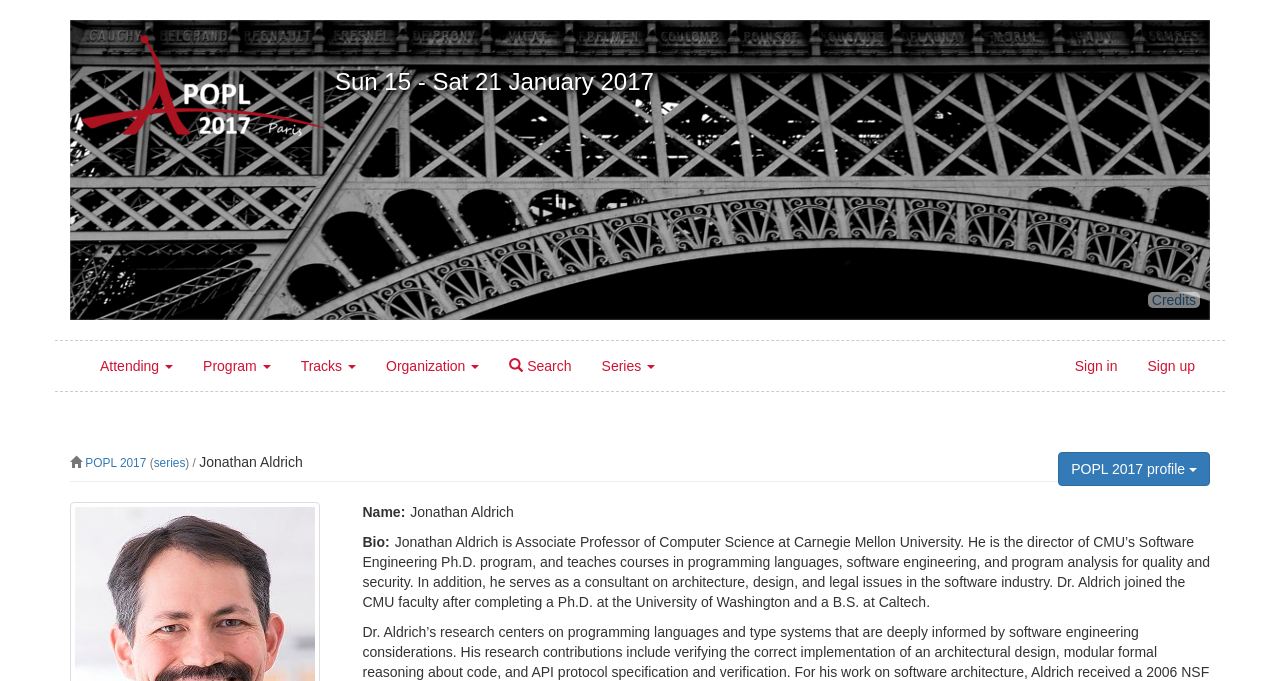Provide the bounding box coordinates of the area you need to click to execute the following instruction: "view profile".

[0.827, 0.664, 0.945, 0.714]